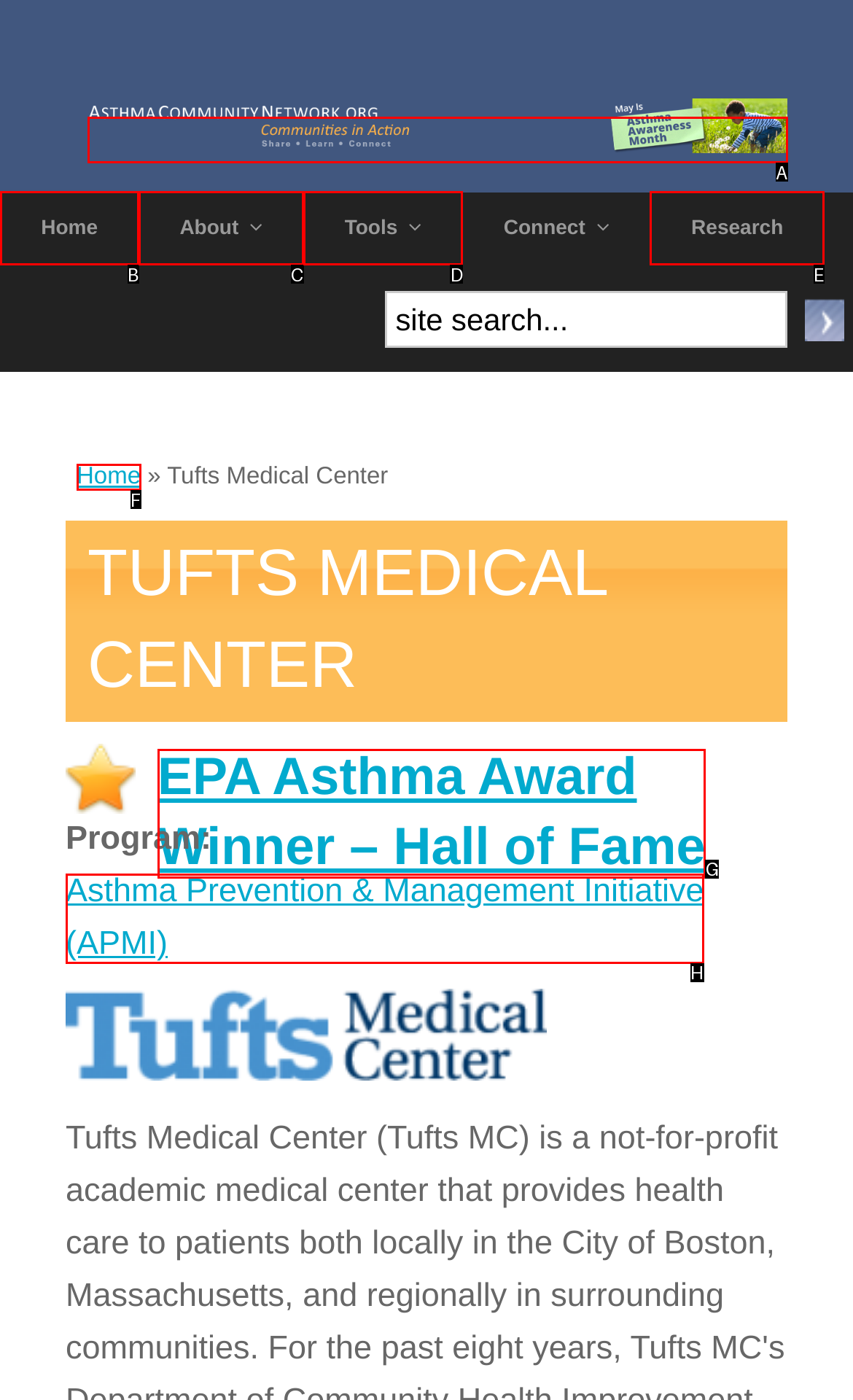Find the HTML element that matches the description provided: Reembolso de devolución de divisas
Answer using the corresponding option letter.

None